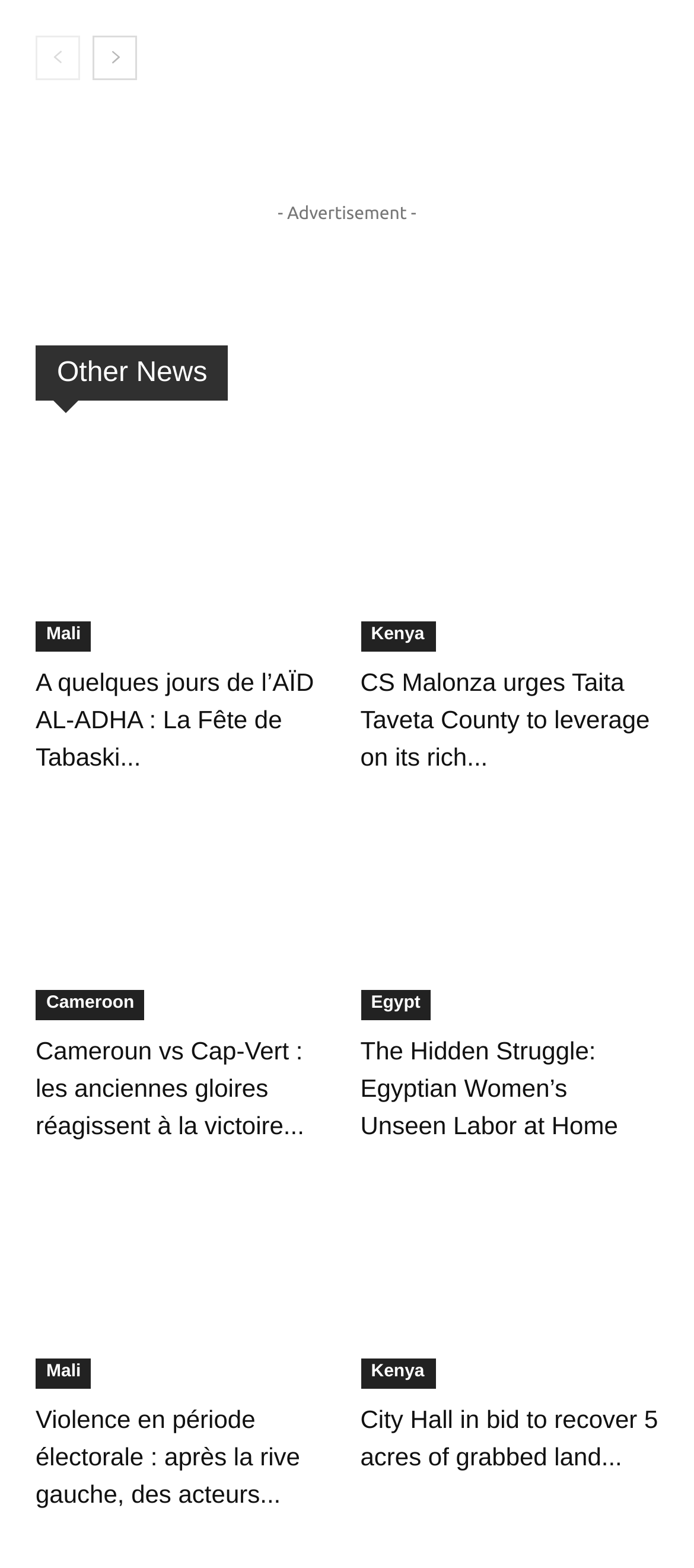Pinpoint the bounding box coordinates of the area that should be clicked to complete the following instruction: "Click on the 'next-page' link". The coordinates must be given as four float numbers between 0 and 1, i.e., [left, top, right, bottom].

[0.133, 0.022, 0.197, 0.051]